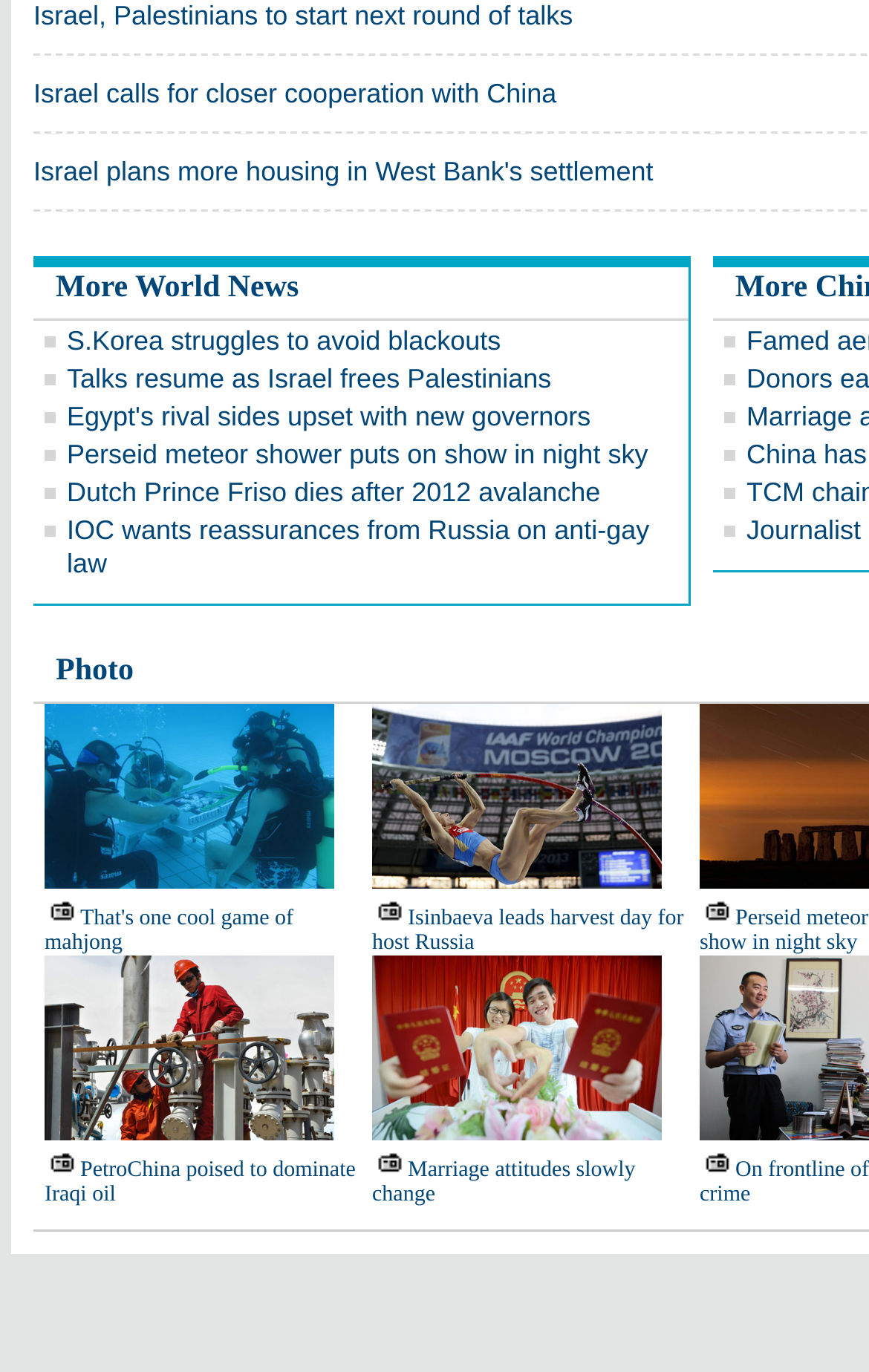Please determine the bounding box coordinates for the element that should be clicked to follow these instructions: "Read news about Israel and Palestinians".

[0.038, 0.0, 0.659, 0.023]